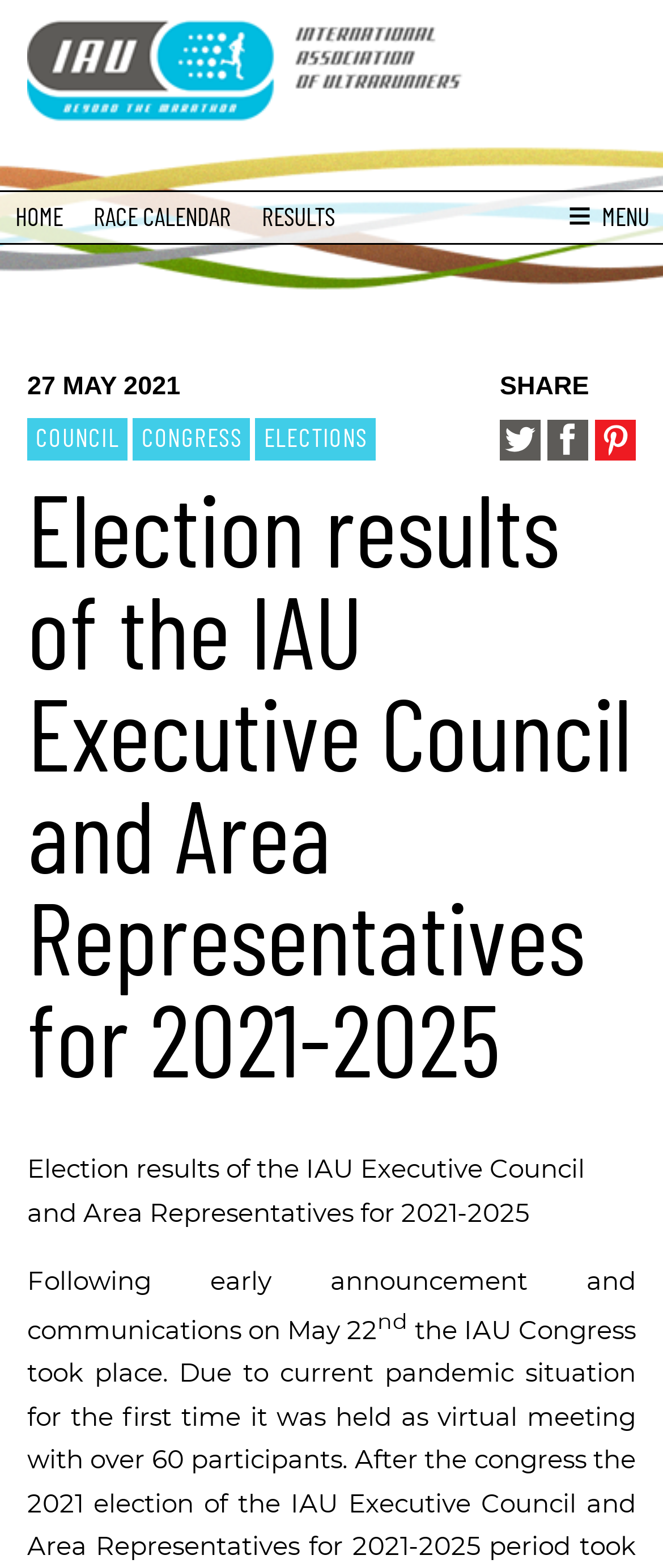Please locate the clickable area by providing the bounding box coordinates to follow this instruction: "view council information".

[0.041, 0.266, 0.193, 0.294]